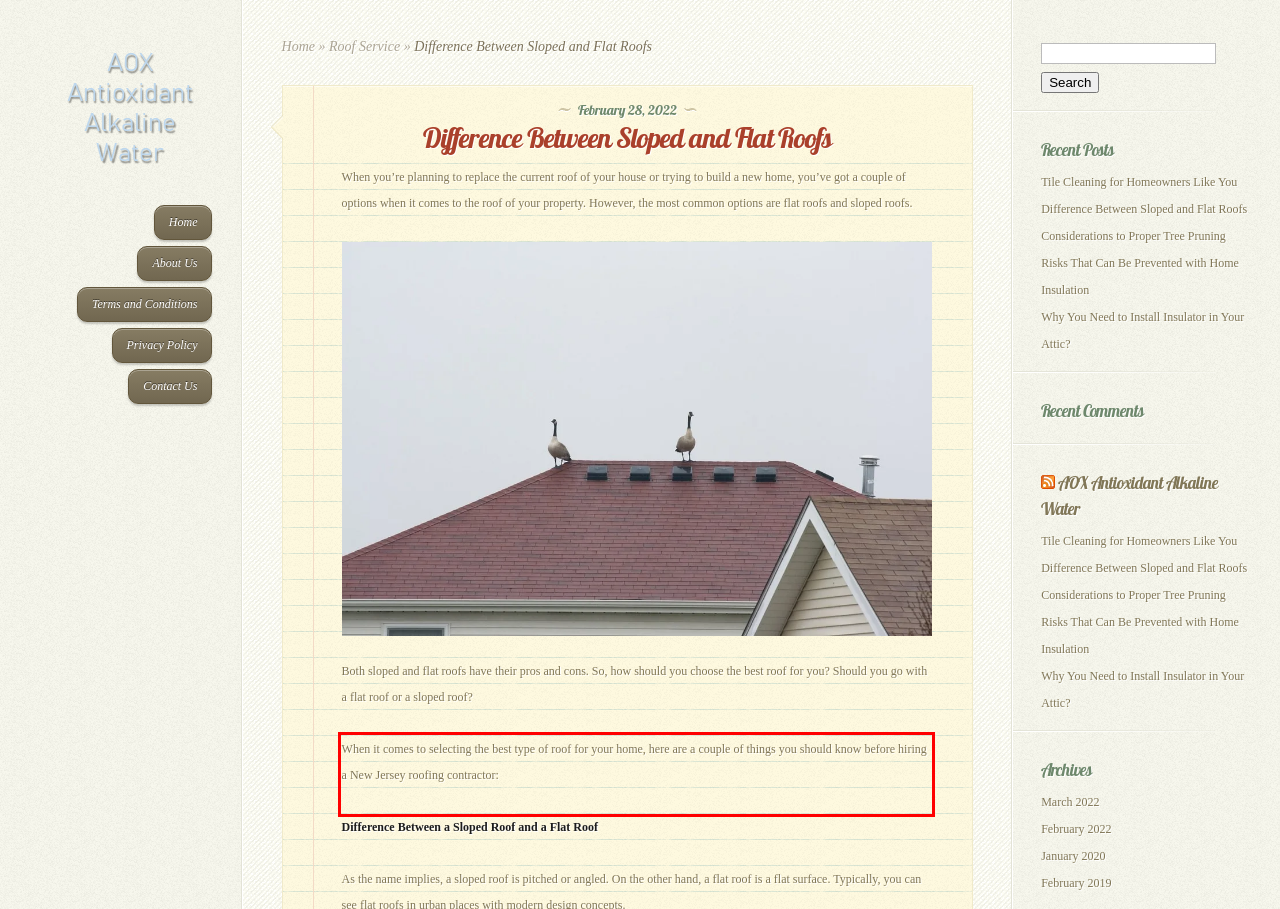Analyze the screenshot of the webpage and extract the text from the UI element that is inside the red bounding box.

When it comes to selecting the best type of roof for your home, here are a couple of things you should know before hiring a New Jersey roofing contractor: